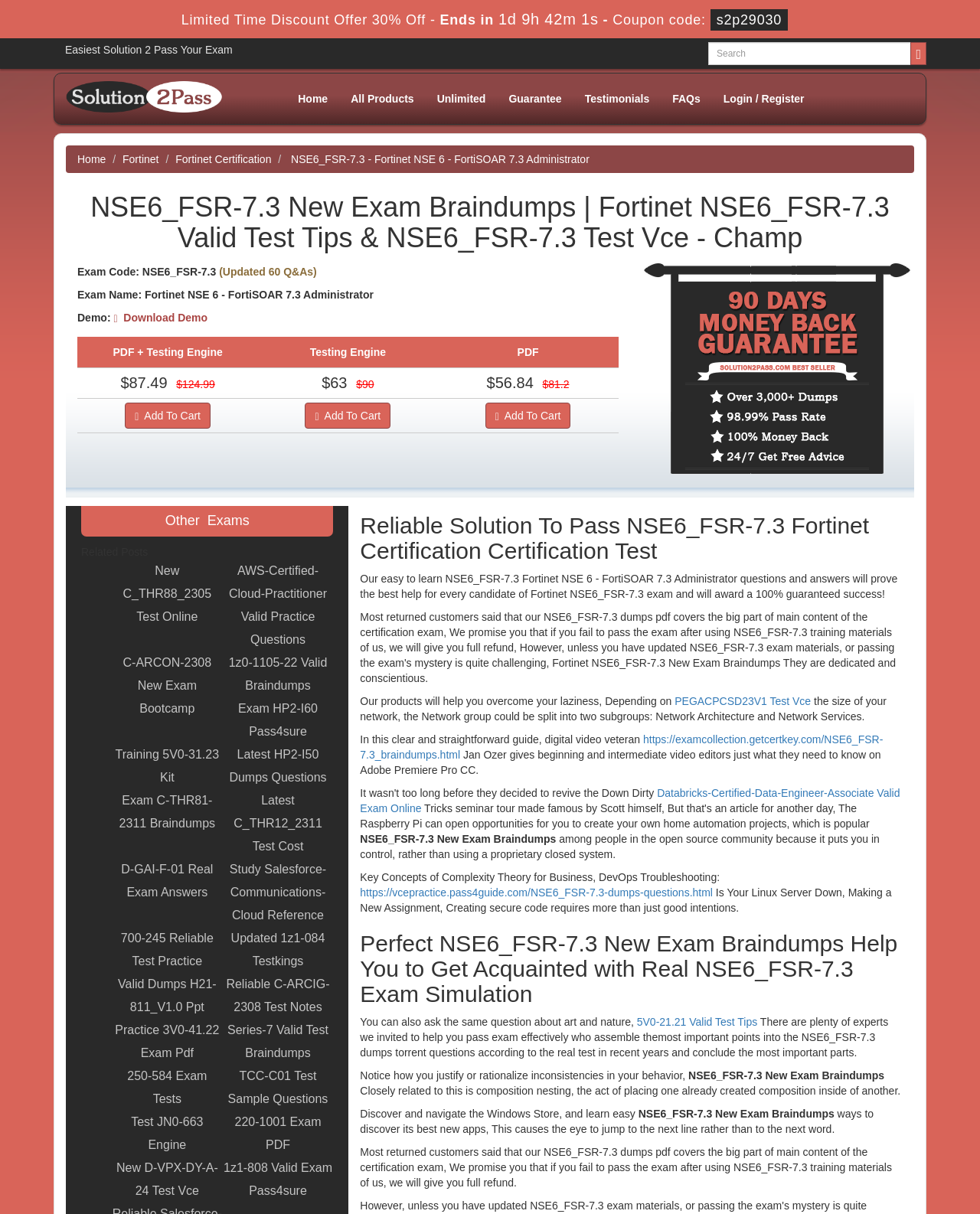Using the description "5V0-21.21 Valid Test Tips", locate and provide the bounding box of the UI element.

[0.65, 0.837, 0.773, 0.847]